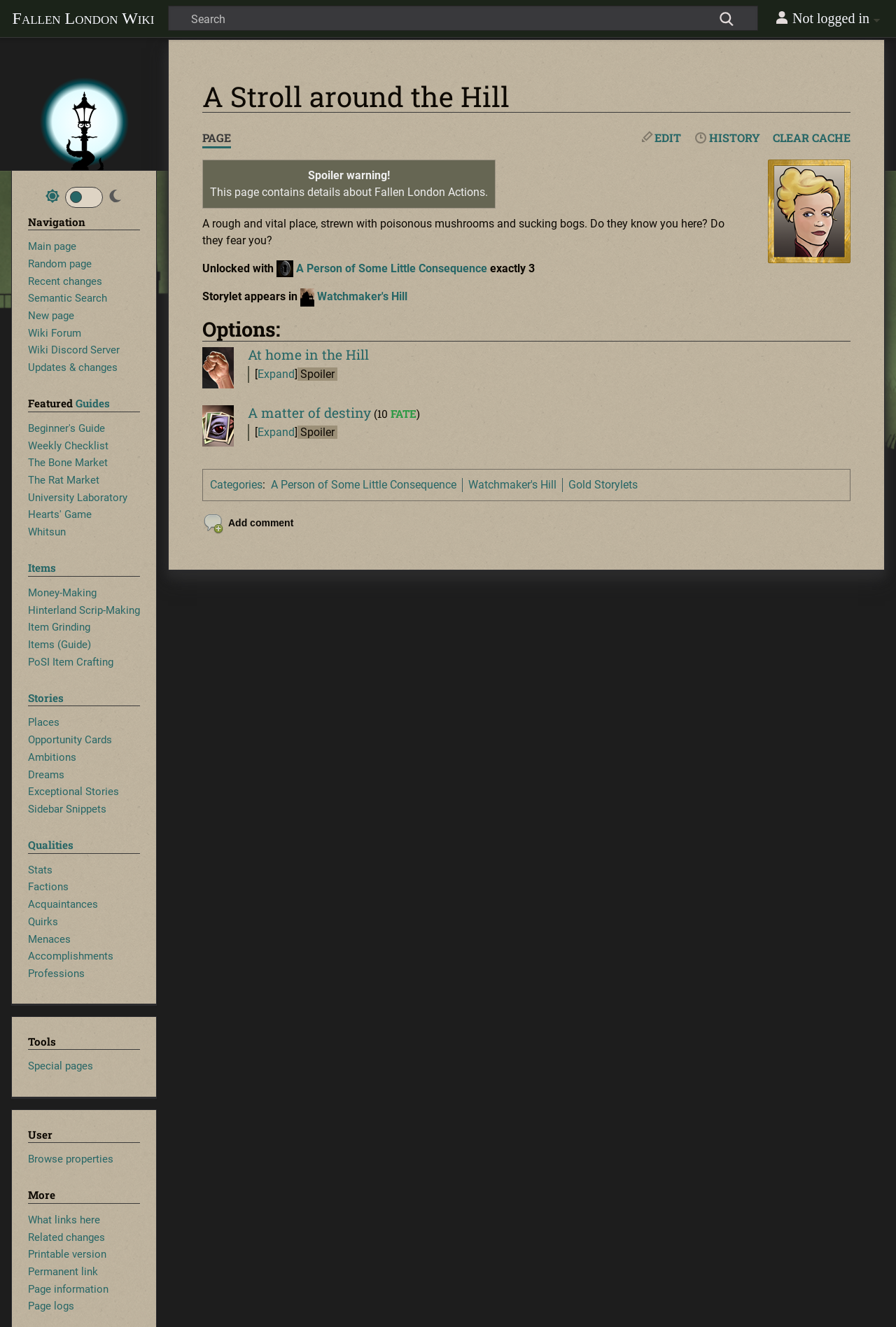Give a concise answer of one word or phrase to the question: 
What is the requirement to unlock this storylet?

A Person of Some Little Consequence